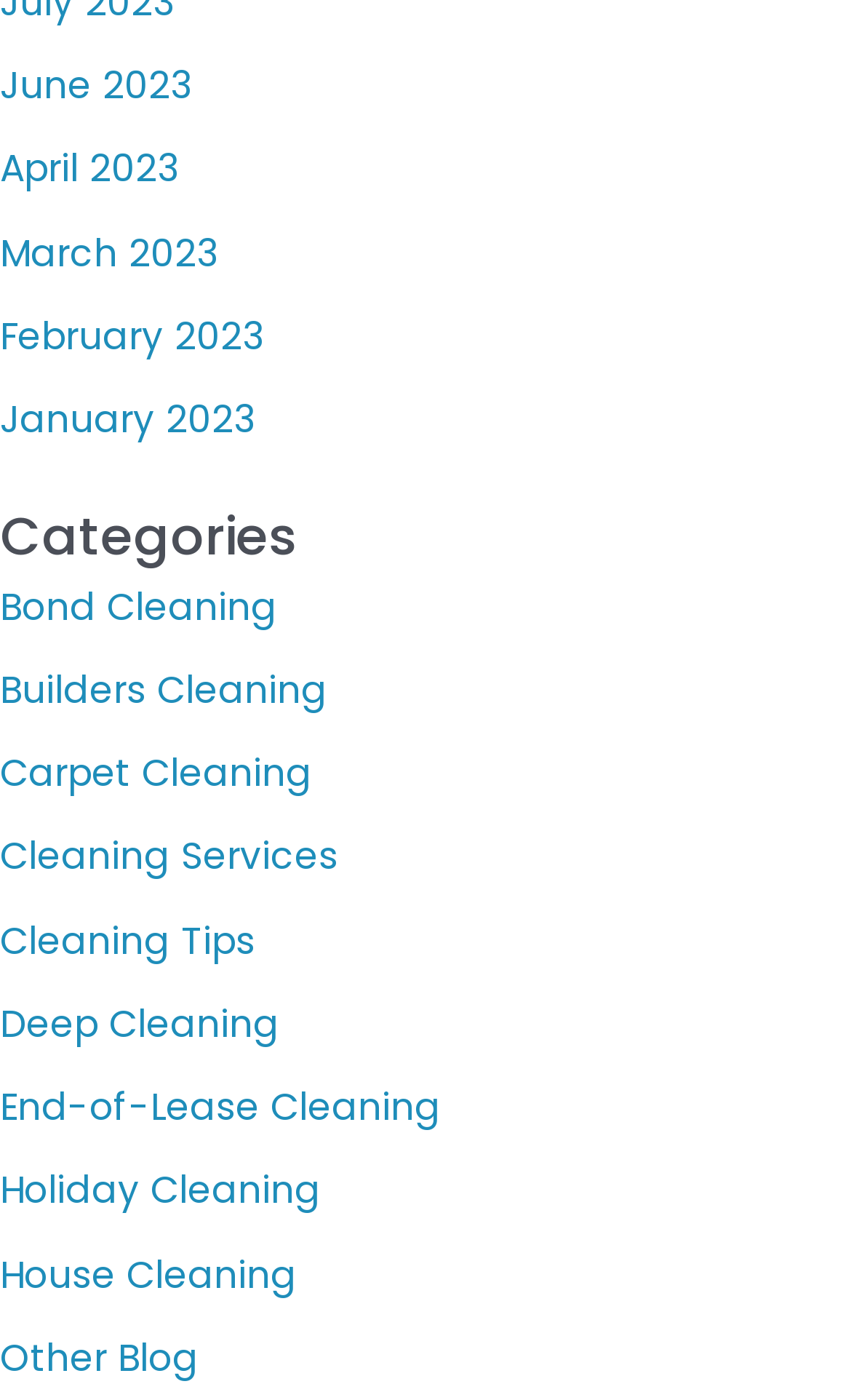Provide the bounding box coordinates of the area you need to click to execute the following instruction: "View June 2023 archives".

[0.0, 0.042, 0.228, 0.08]